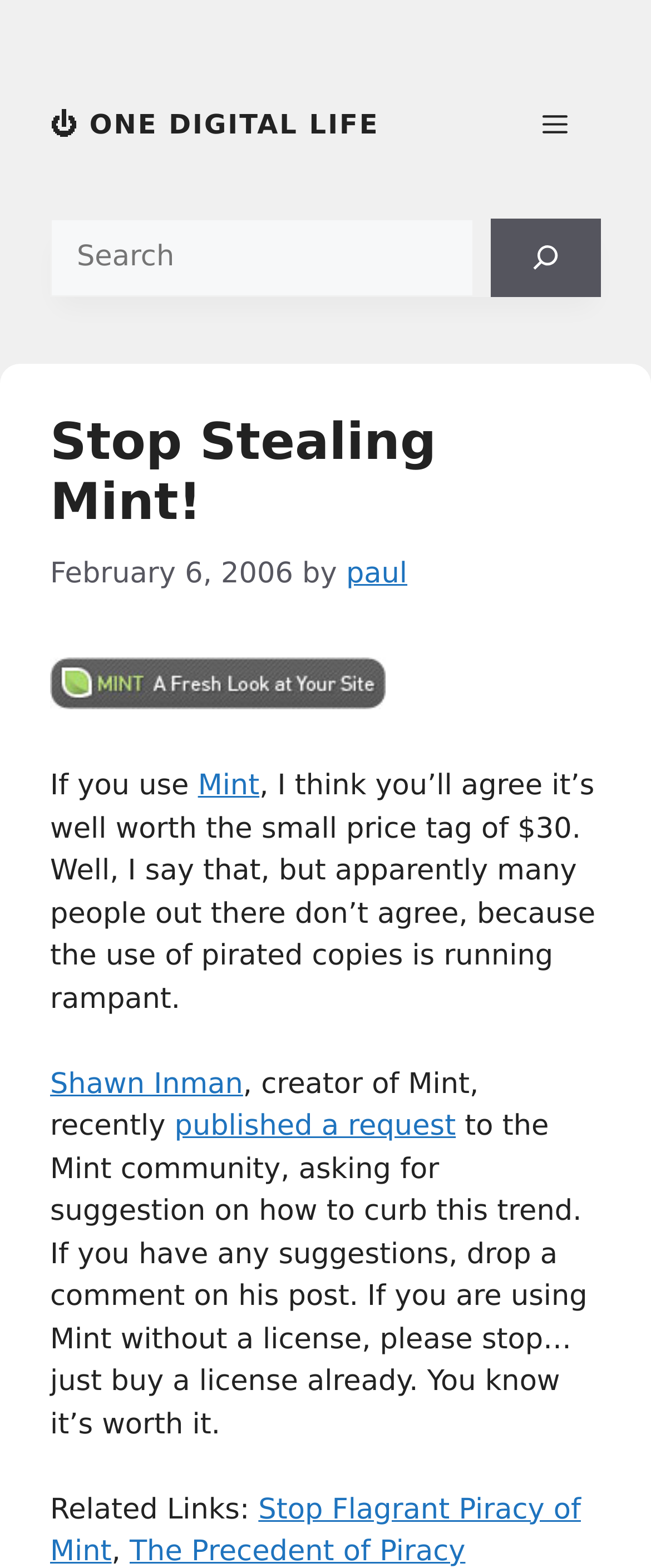Please find the bounding box coordinates of the element's region to be clicked to carry out this instruction: "Check the related links".

[0.077, 0.952, 0.397, 0.973]